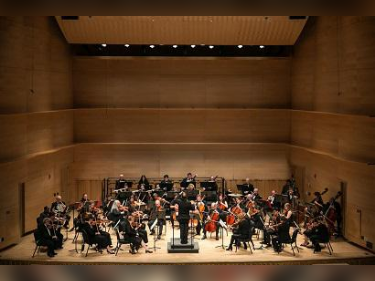What type of music will be featured in the concert?
Please provide a comprehensive answer based on the visual information in the image.

The caption states that the concert will feature the intricate music of Antonio Vivaldi, indicating that his compositions will be performed.